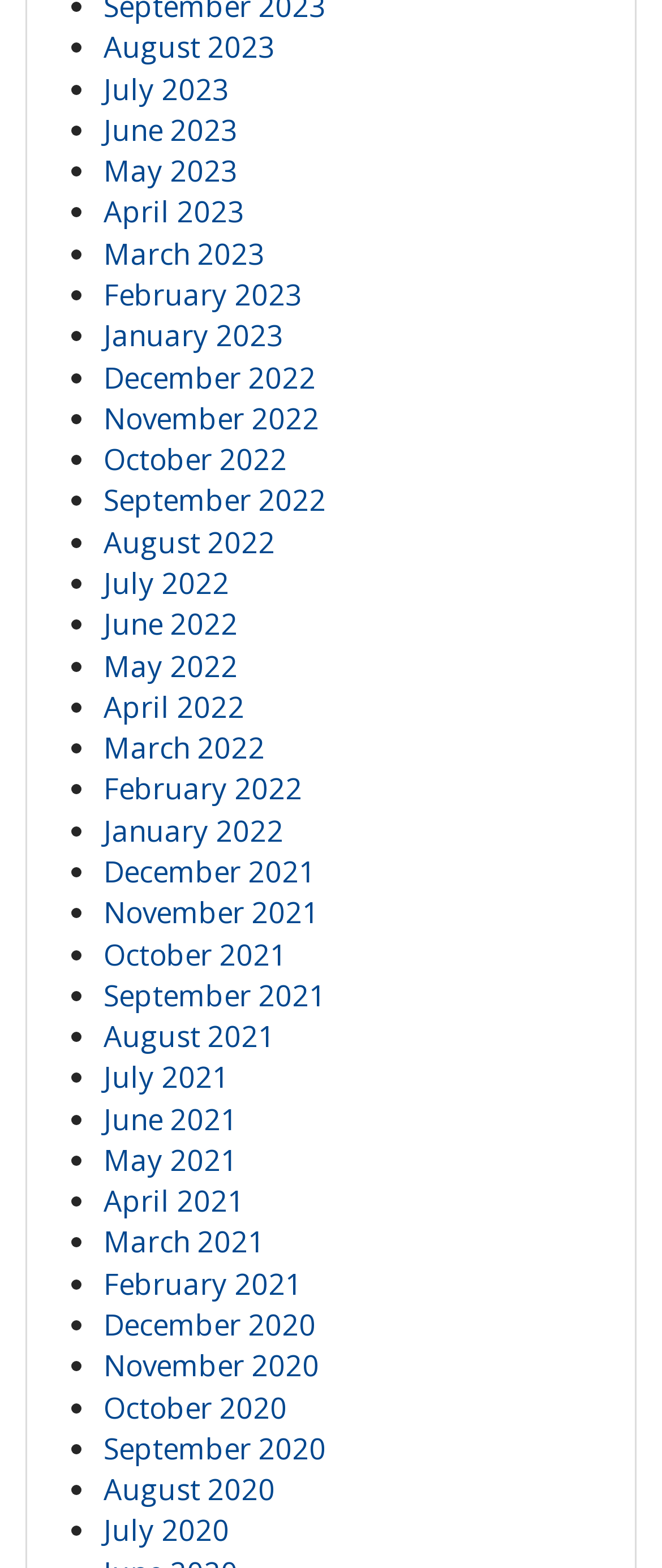Pinpoint the bounding box coordinates of the clickable element to carry out the following instruction: "View August 2023."

[0.156, 0.018, 0.415, 0.043]